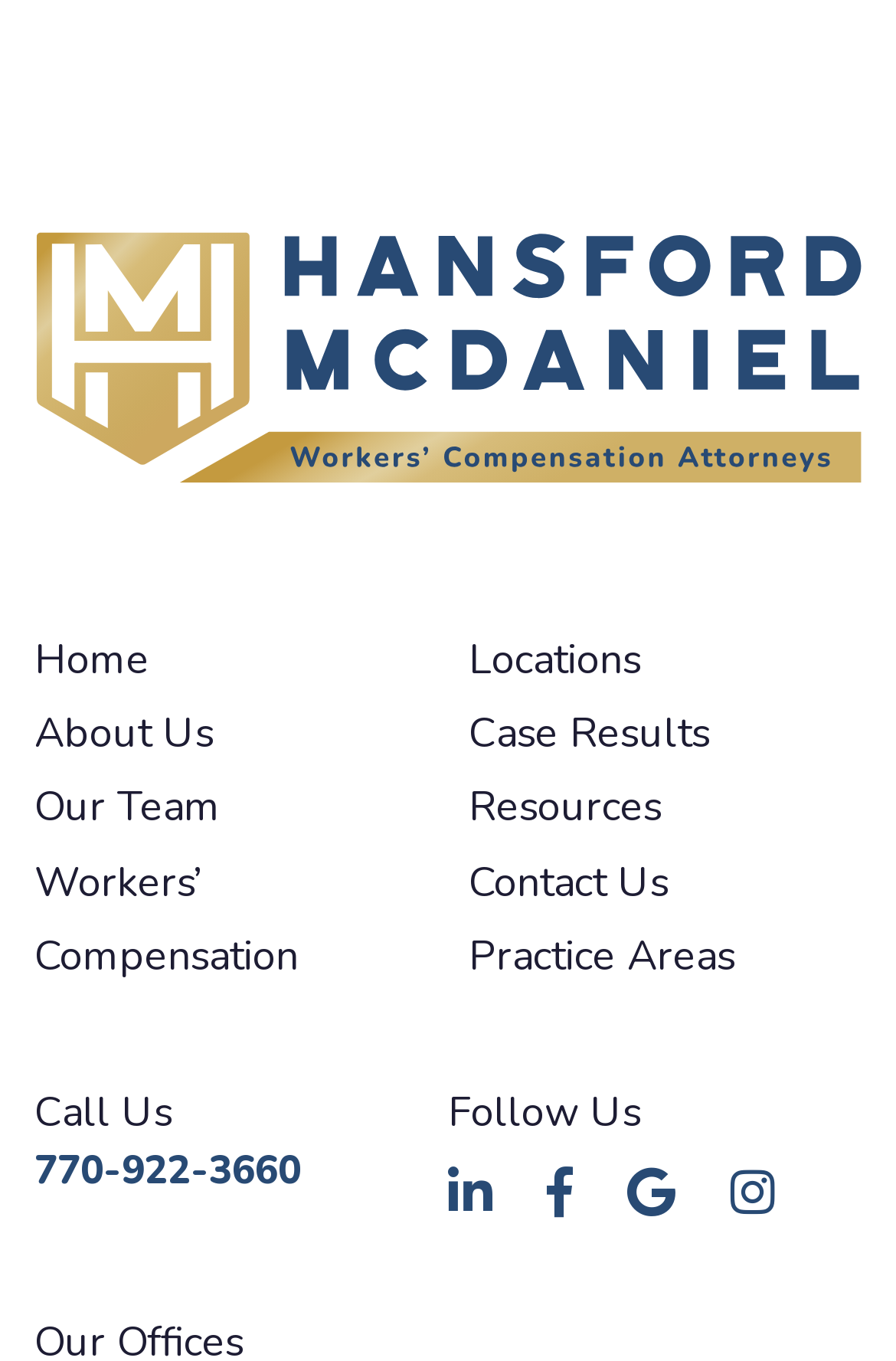What are the main practice areas of the law firm?
Refer to the screenshot and respond with a concise word or phrase.

Workers' Compensation